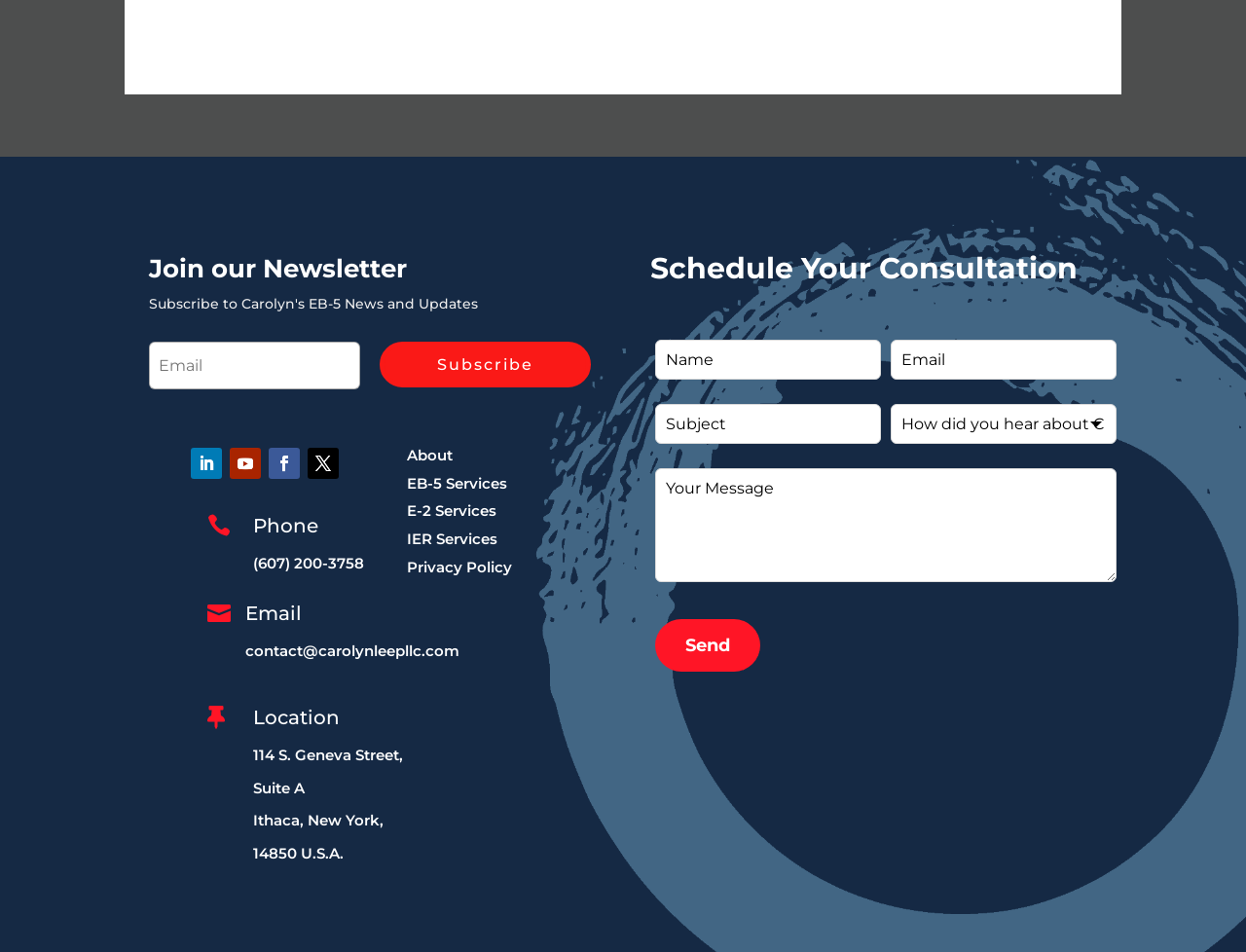Locate the bounding box coordinates of the element to click to perform the following action: 'Click on the About link'. The coordinates should be given as four float values between 0 and 1, in the form of [left, top, right, bottom].

[0.327, 0.468, 0.364, 0.488]